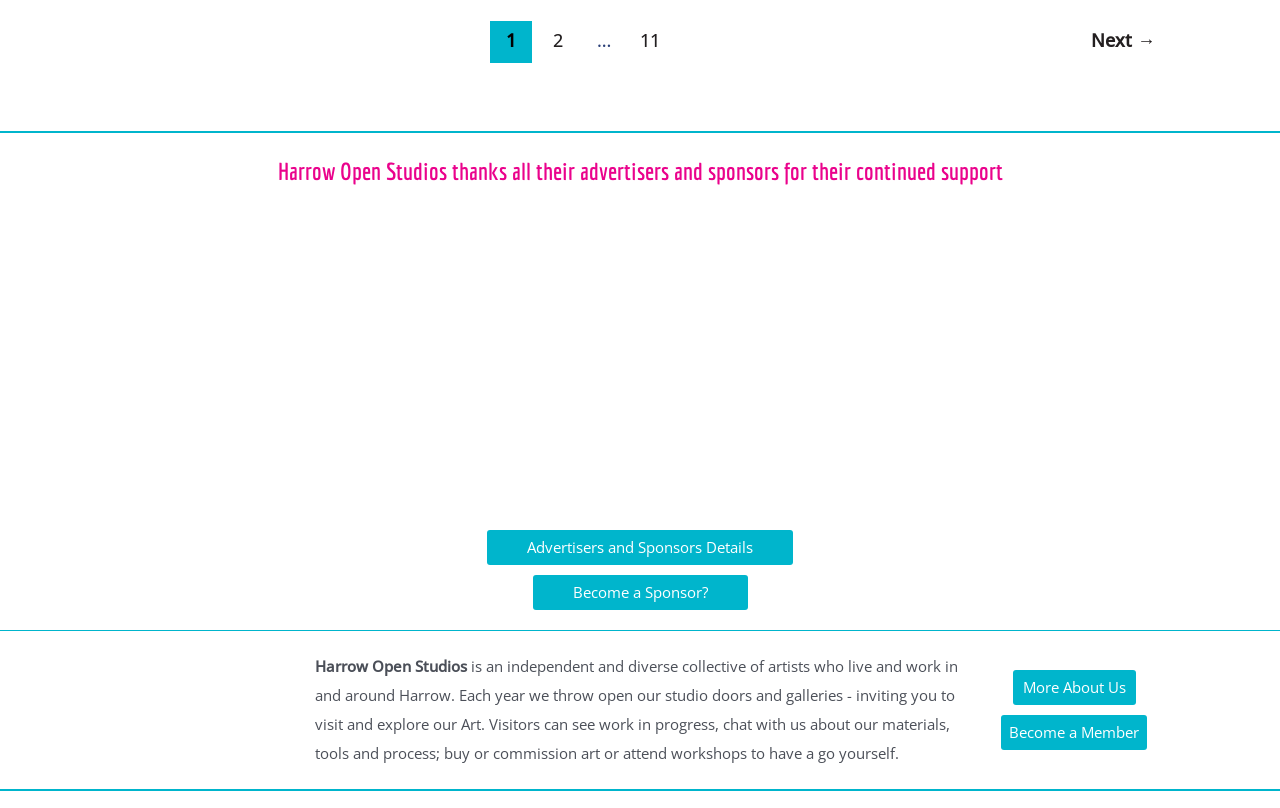Pinpoint the bounding box coordinates of the clickable area needed to execute the instruction: "Become a 'Member' of Harrow Open Studios". The coordinates should be specified as four float numbers between 0 and 1, i.e., [left, top, right, bottom].

[0.782, 0.885, 0.896, 0.928]